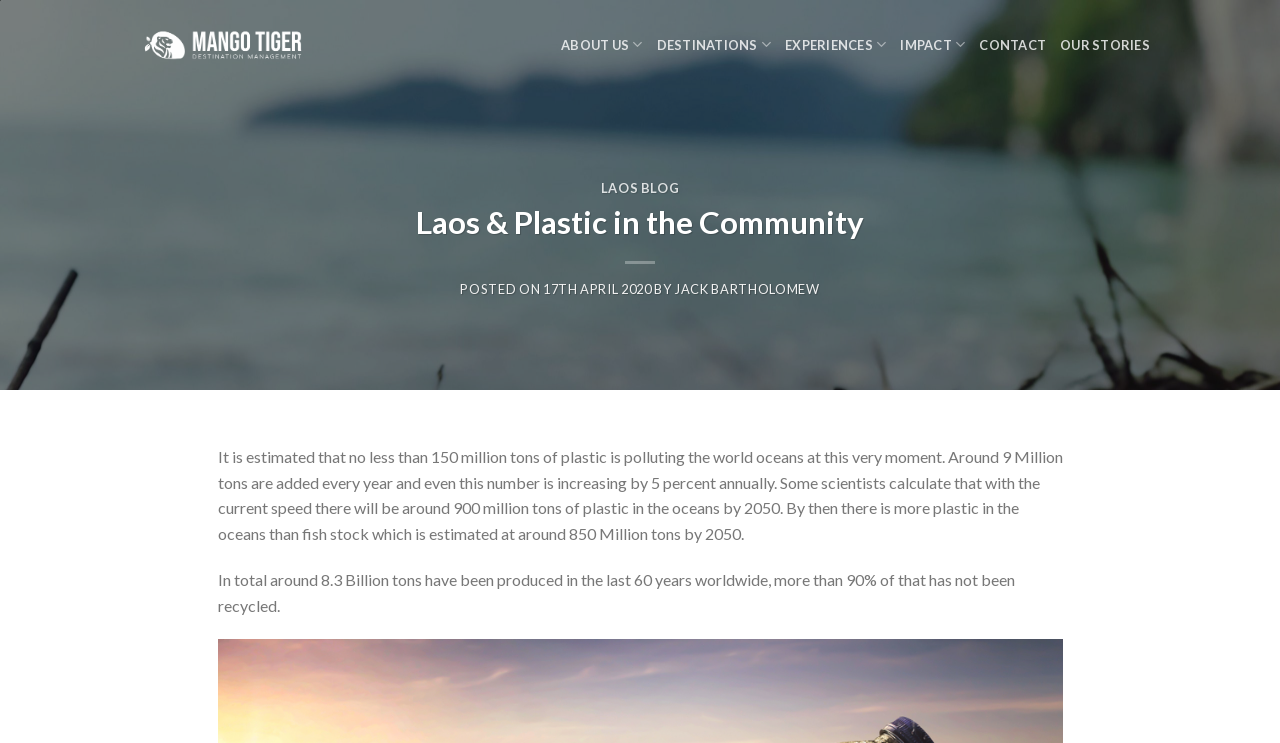Extract the primary heading text from the webpage.

Laos & Plastic in the Community